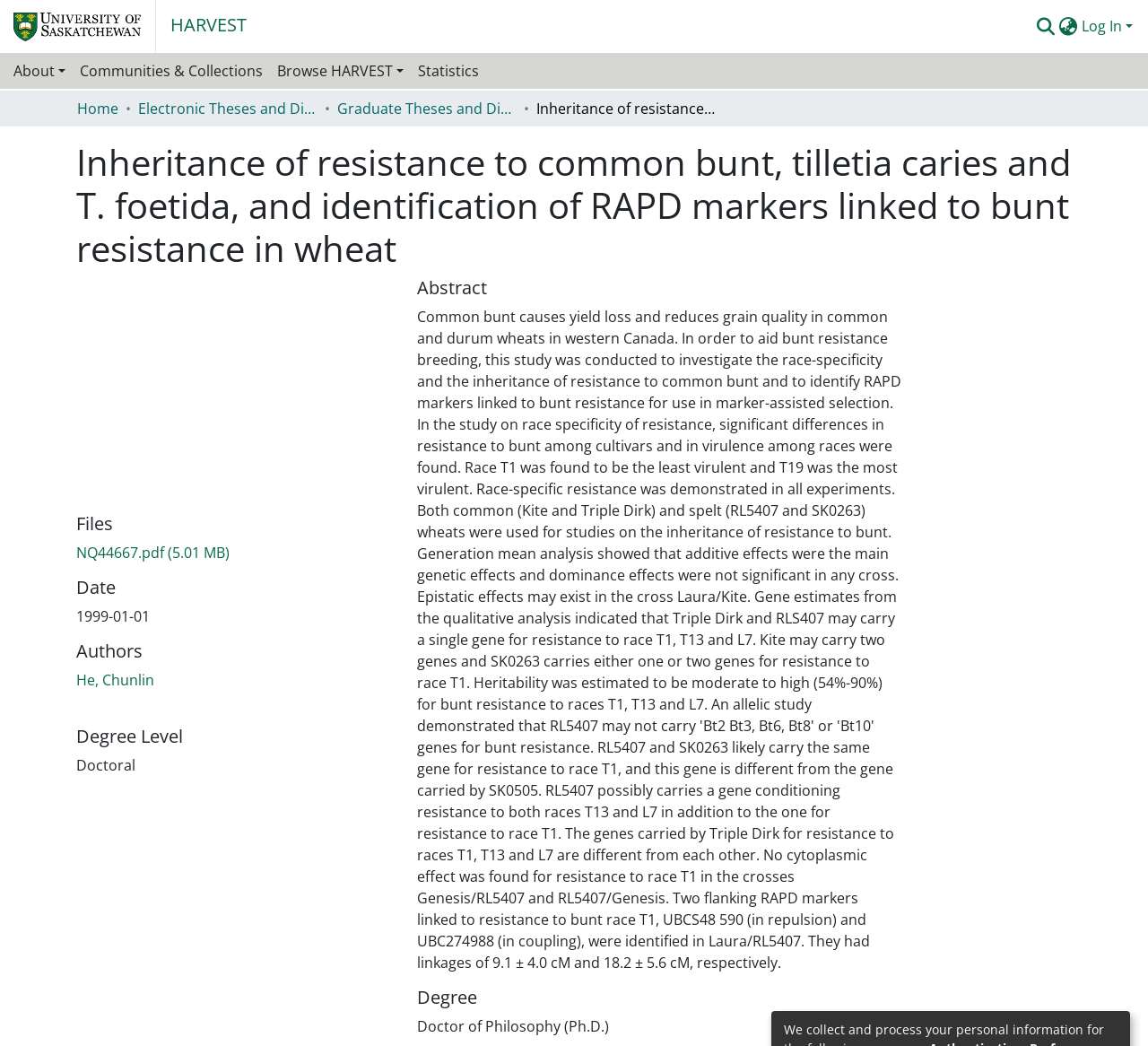Provide a short answer to the following question with just one word or phrase: What is the name of the repository?

HARVEST